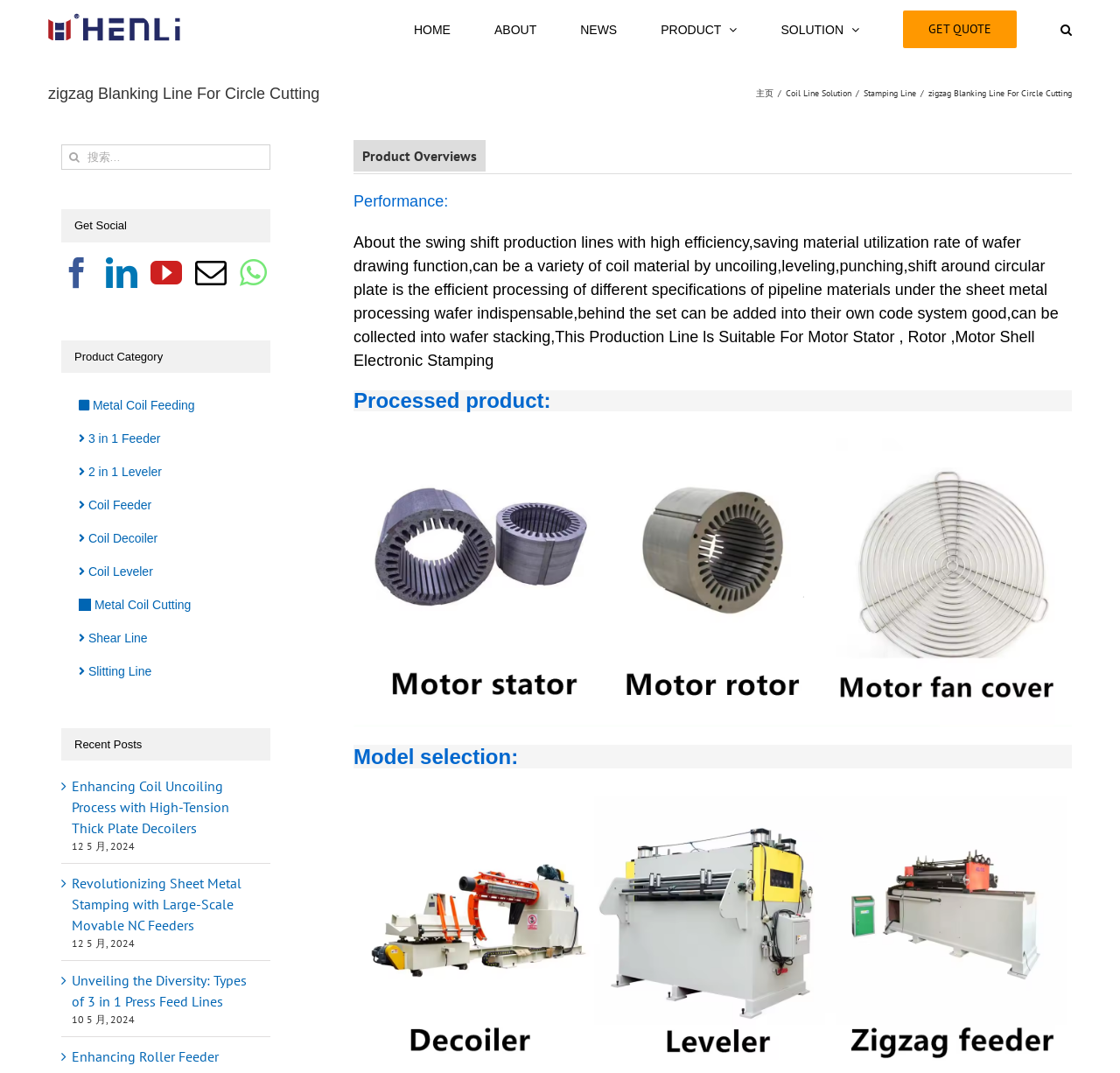Can you show the bounding box coordinates of the region to click on to complete the task described in the instruction: "Get a quote"?

[0.806, 0.0, 0.908, 0.051]